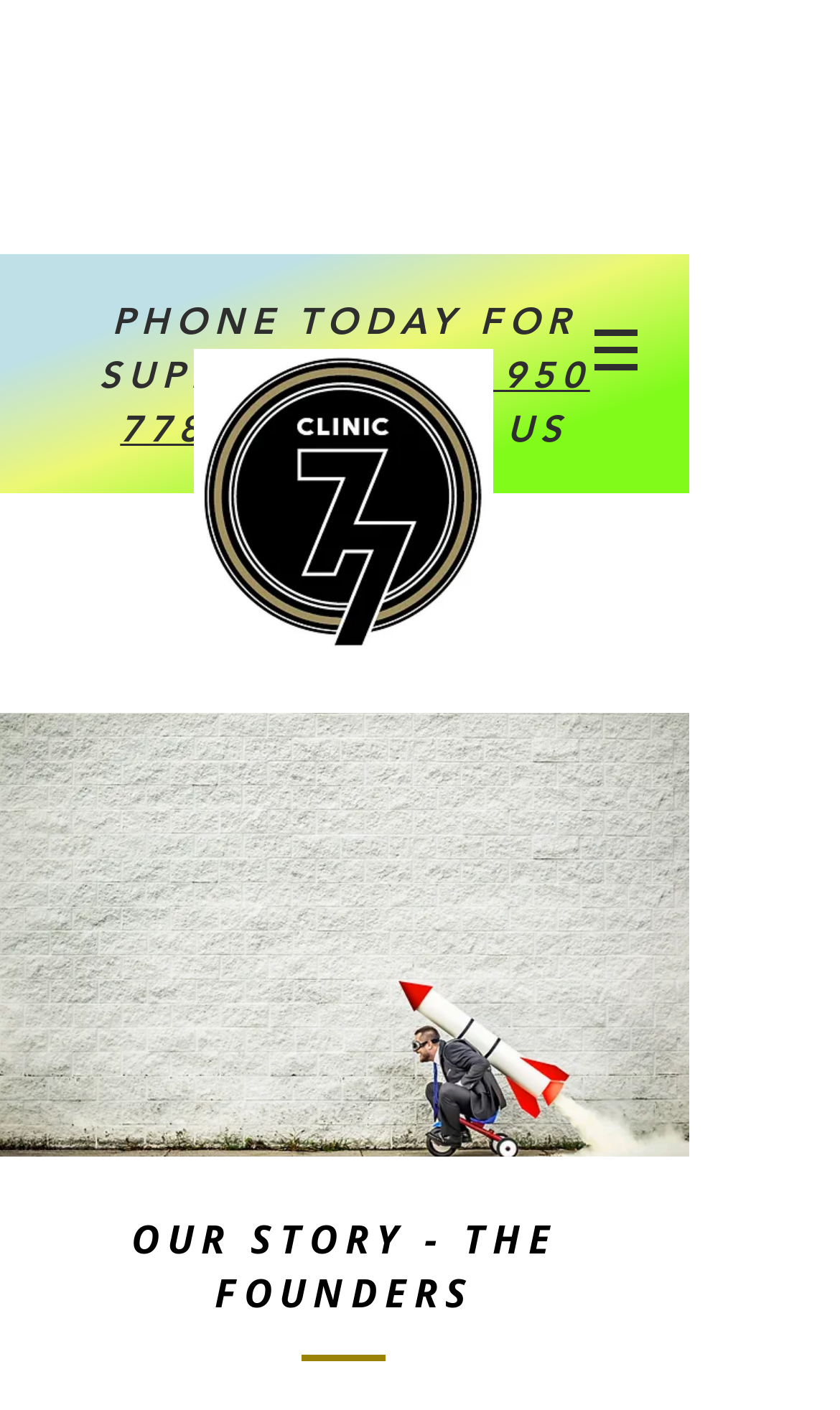Using the image as a reference, answer the following question in as much detail as possible:
What is the clinic's specialization?

I found this information by reading the generic text 'Rehab clinic specialising in inpatient and outpatient alcohol and drug treatment programs.' which provides a brief description of the clinic's services.